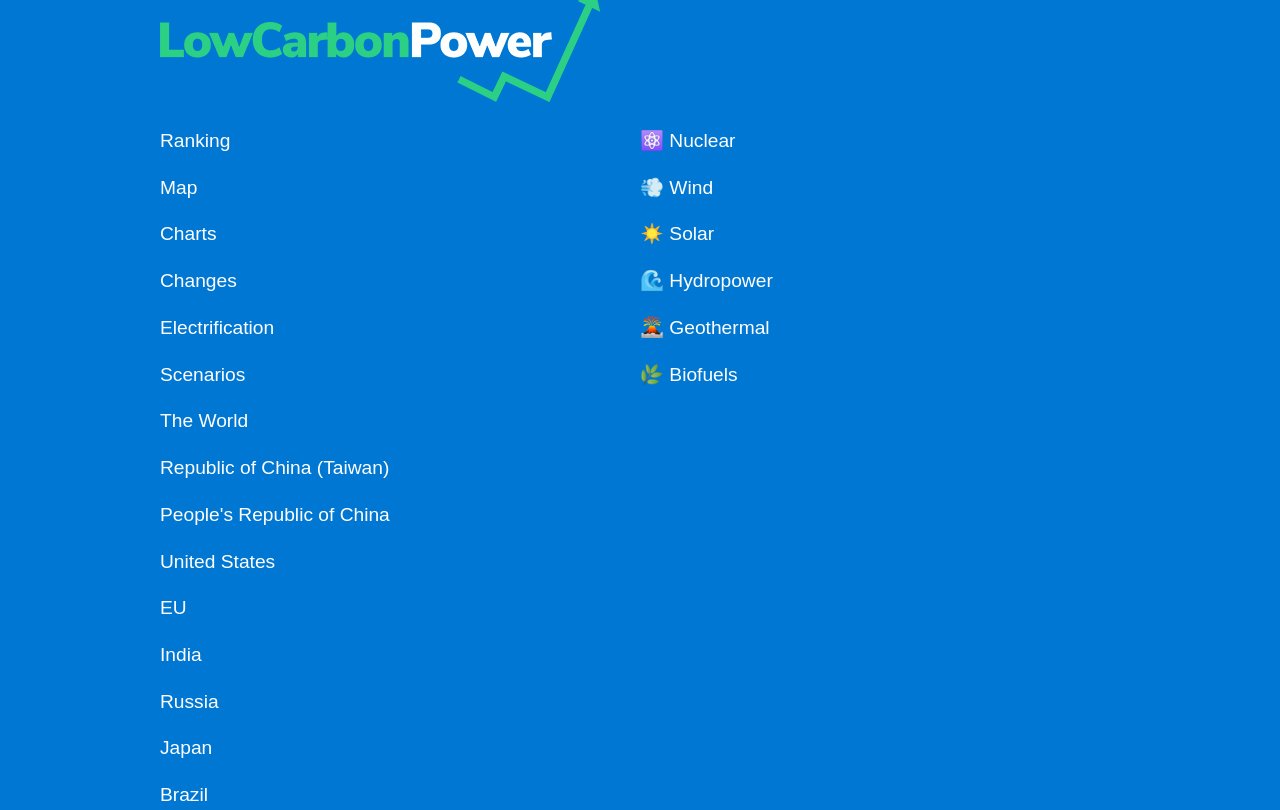Specify the bounding box coordinates of the region I need to click to perform the following instruction: "Check the charts". The coordinates must be four float numbers in the range of 0 to 1, i.e., [left, top, right, bottom].

[0.125, 0.271, 0.5, 0.309]